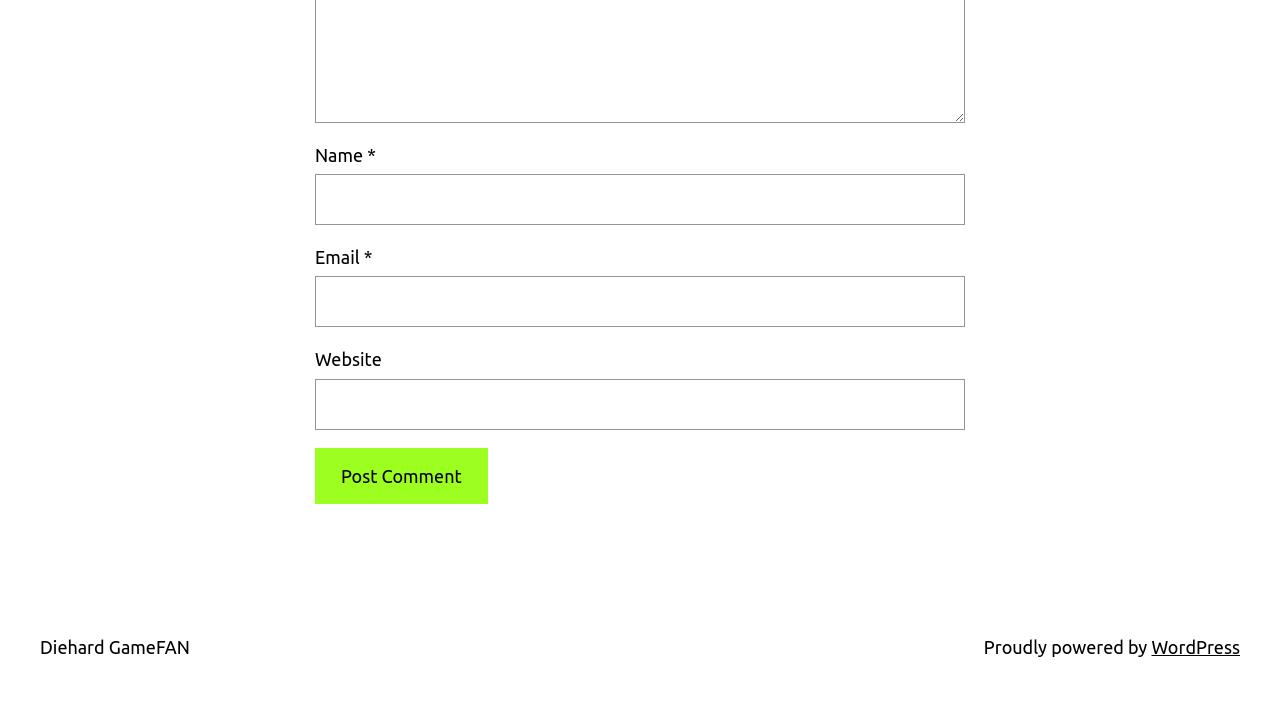What is the website powered by?
Carefully examine the image and provide a detailed answer to the question.

The footer section of the webpage contains a link to 'WordPress', along with a statement 'Proudly powered by', indicating that the website is built using the WordPress platform.